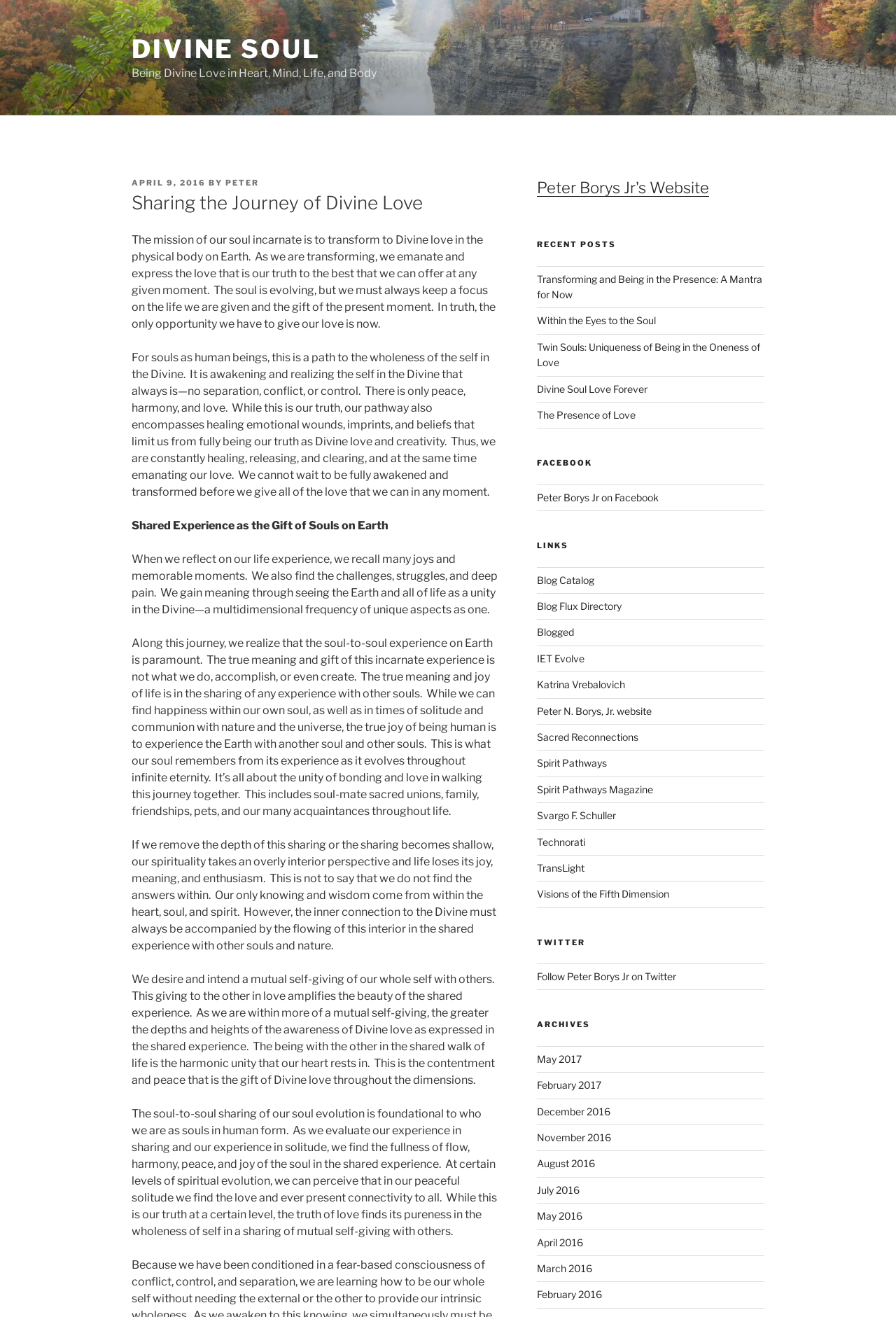Please determine the heading text of this webpage.

Sharing the Journey of Divine Love